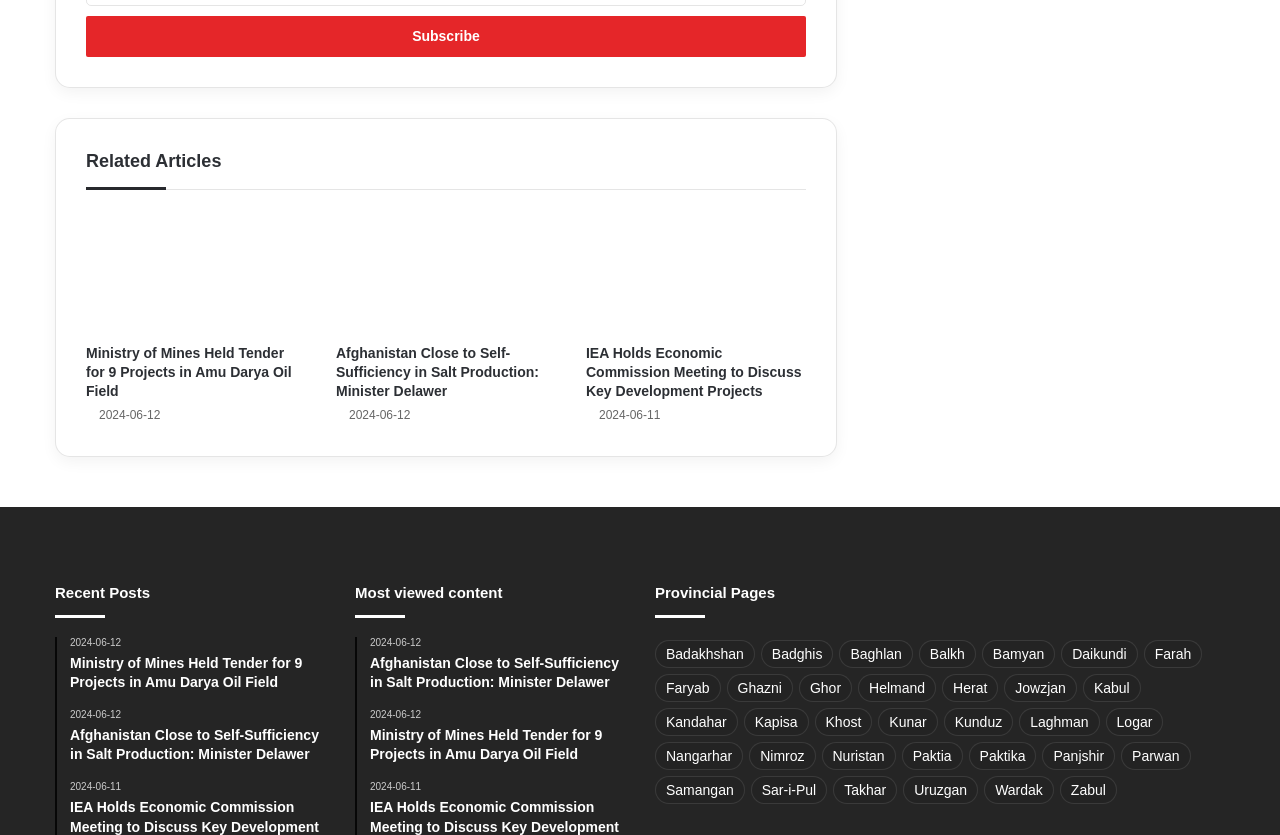What is the title of the first 'Most viewed content' article?
Refer to the image and provide a one-word or short phrase answer.

Afghanistan Close to Self-Sufficiency in Salt Production: Minister Delawer